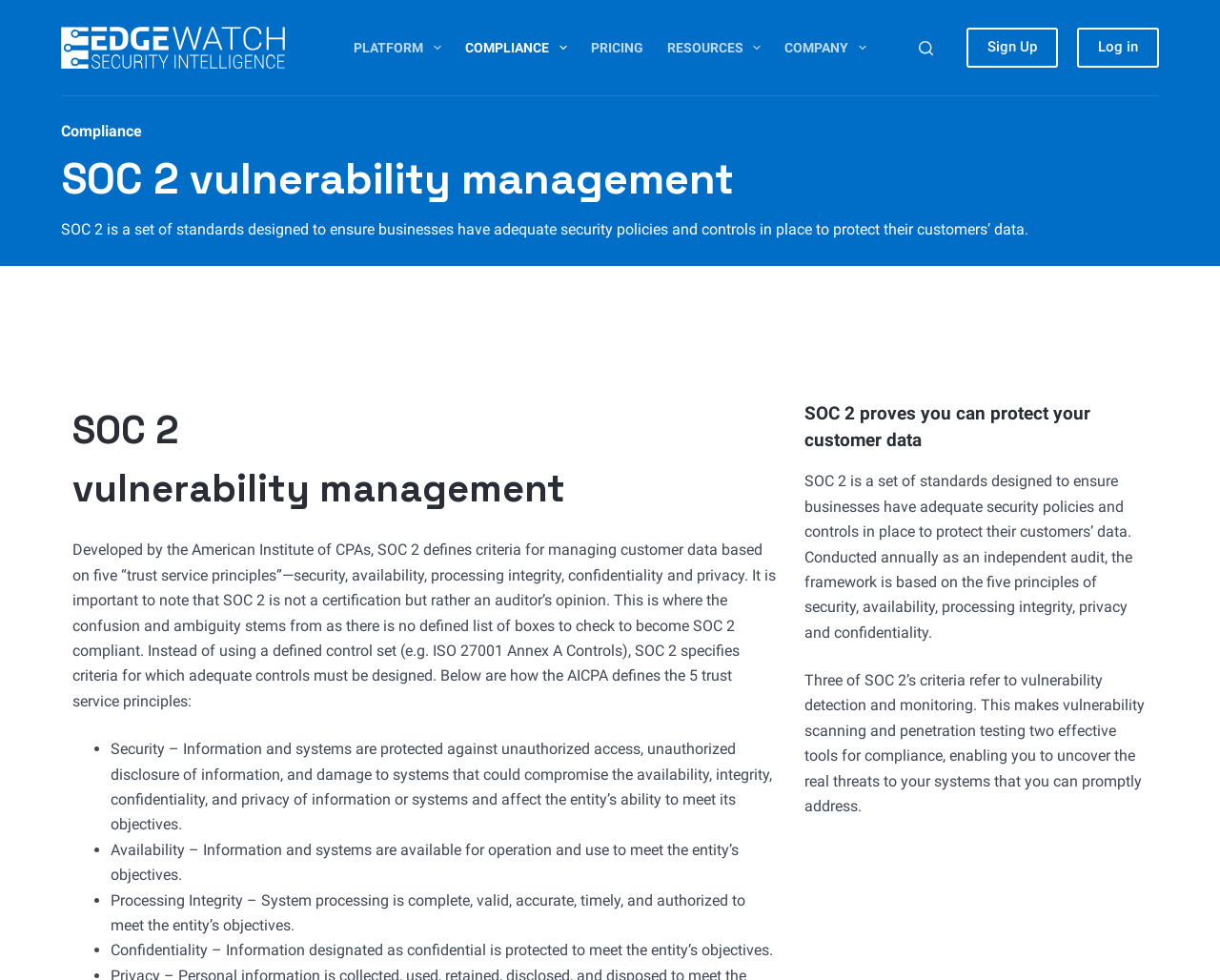Can you find the bounding box coordinates for the element that needs to be clicked to execute this instruction: "Click on the 'COMPLIANCE' menu item"? The coordinates should be given as four float numbers between 0 and 1, i.e., [left, top, right, bottom].

[0.371, 0.035, 0.474, 0.063]